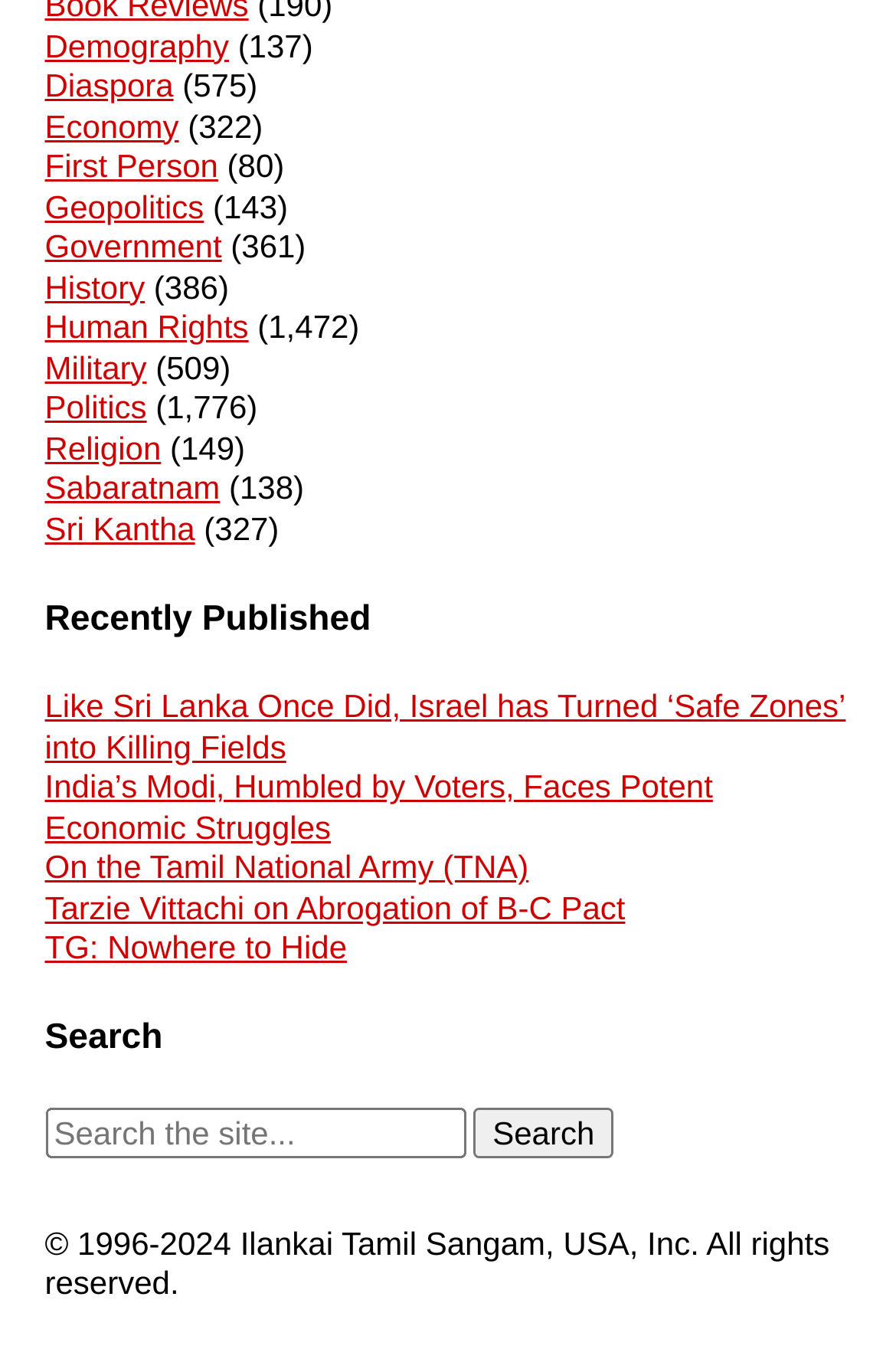Please identify the bounding box coordinates of the region to click in order to complete the given instruction: "Click on Demography". The coordinates should be four float numbers between 0 and 1, i.e., [left, top, right, bottom].

[0.05, 0.019, 0.256, 0.046]